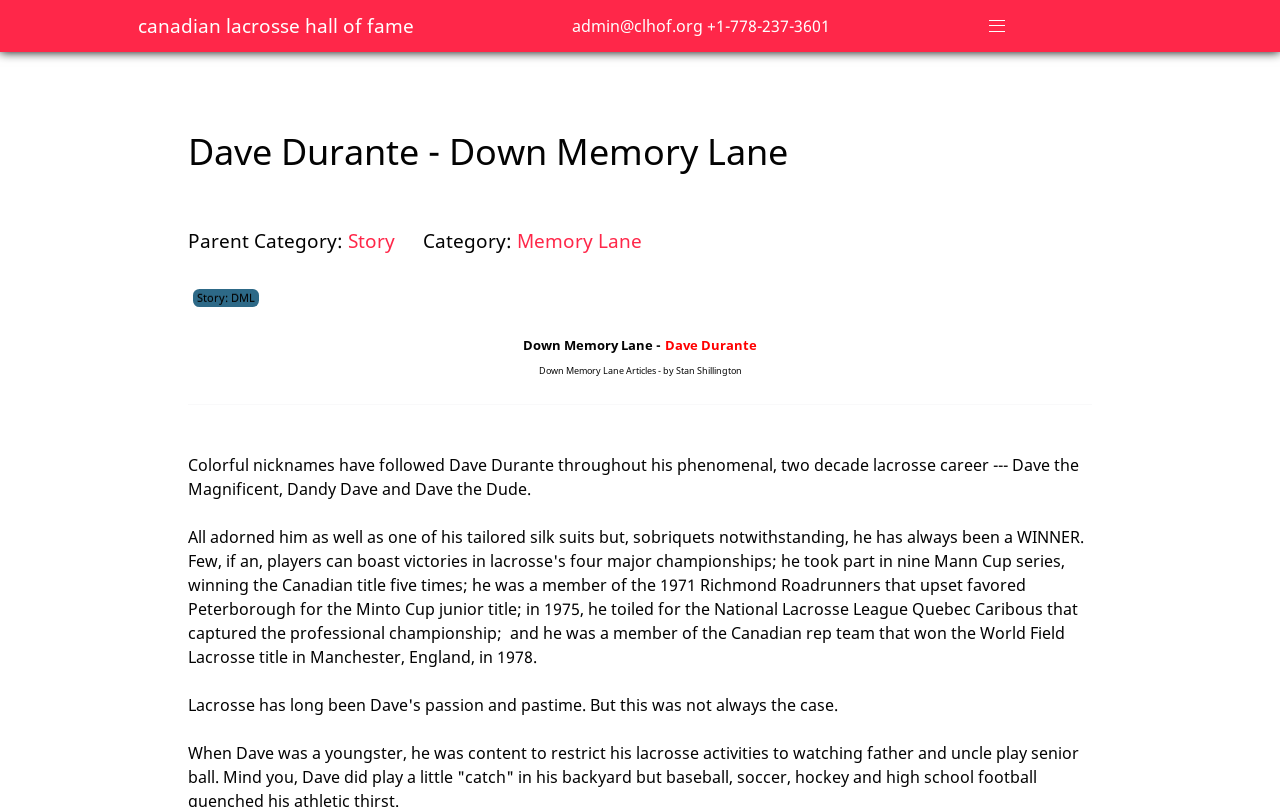Given the element description Canadian Lacrosse Hall of Fame, specify the bounding box coordinates of the corresponding UI element in the format (top-left x, top-left y, bottom-right x, bottom-right y). All values must be between 0 and 1.

[0.108, 0.014, 0.323, 0.048]